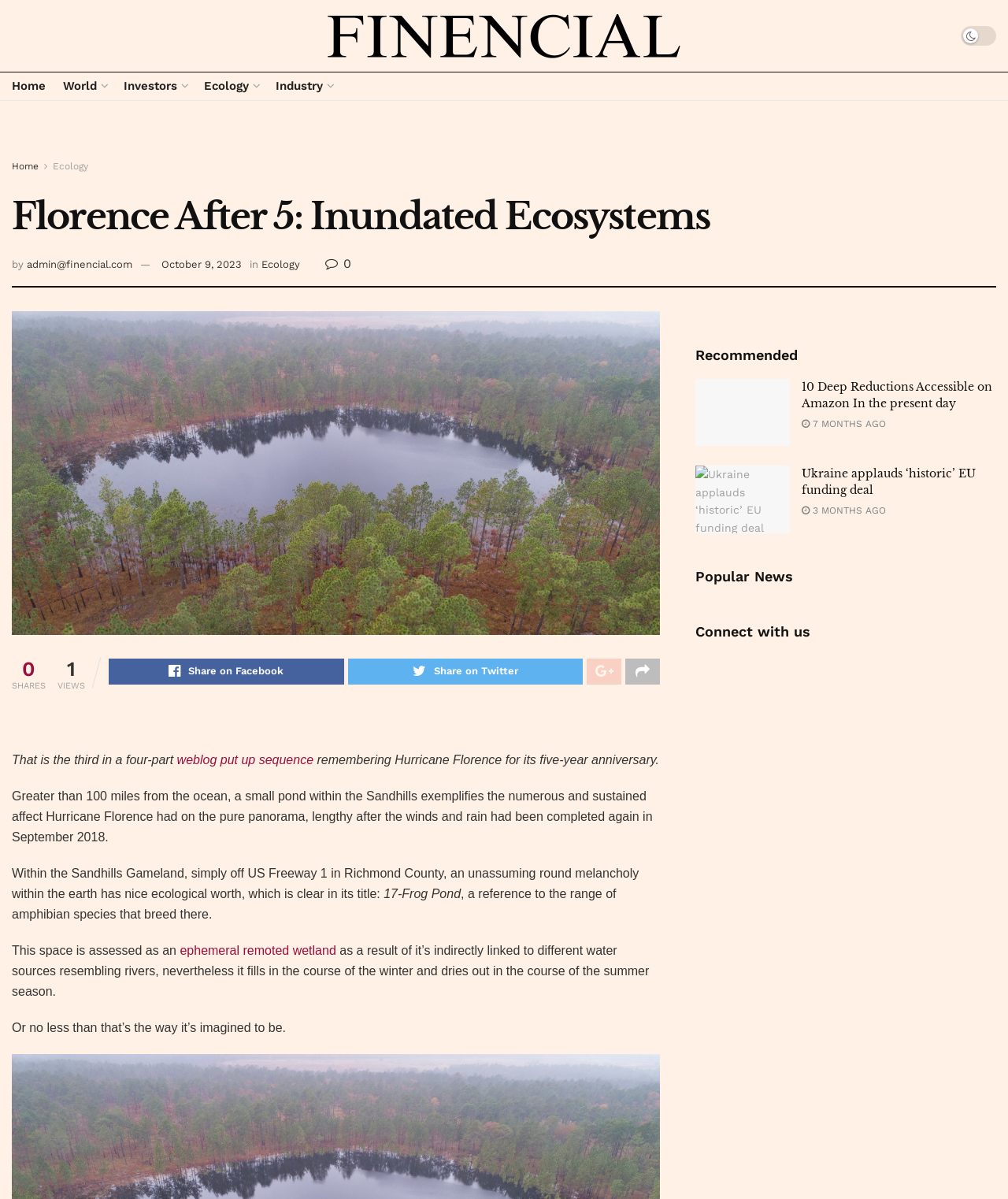Please find the bounding box coordinates of the element that must be clicked to perform the given instruction: "Search for products". The coordinates should be four float numbers from 0 to 1, i.e., [left, top, right, bottom].

None